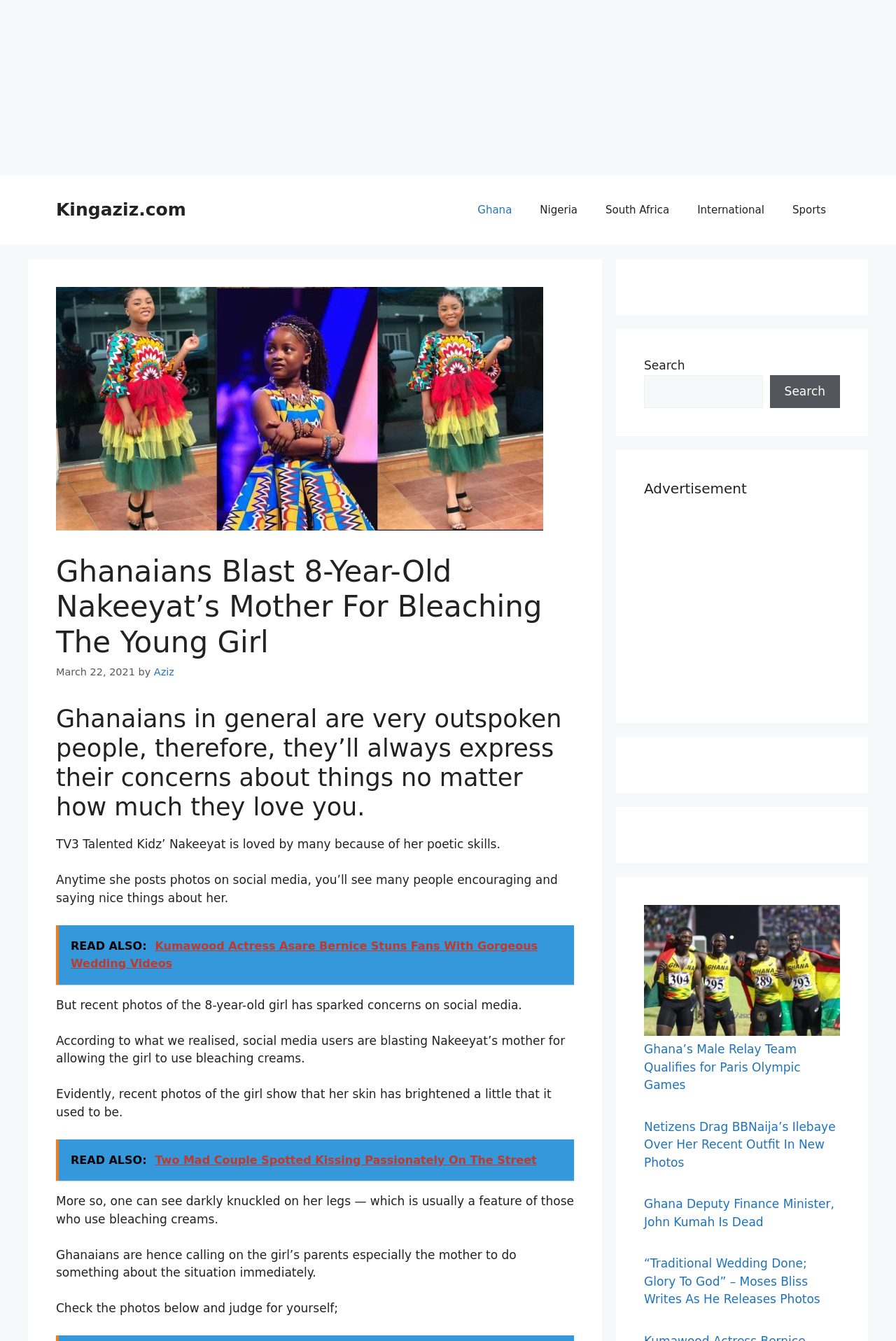What is the principal heading displayed on the webpage?

Ghanaians Blast 8-Year-Old Nakeeyat’s Mother For Bleaching The Young Girl